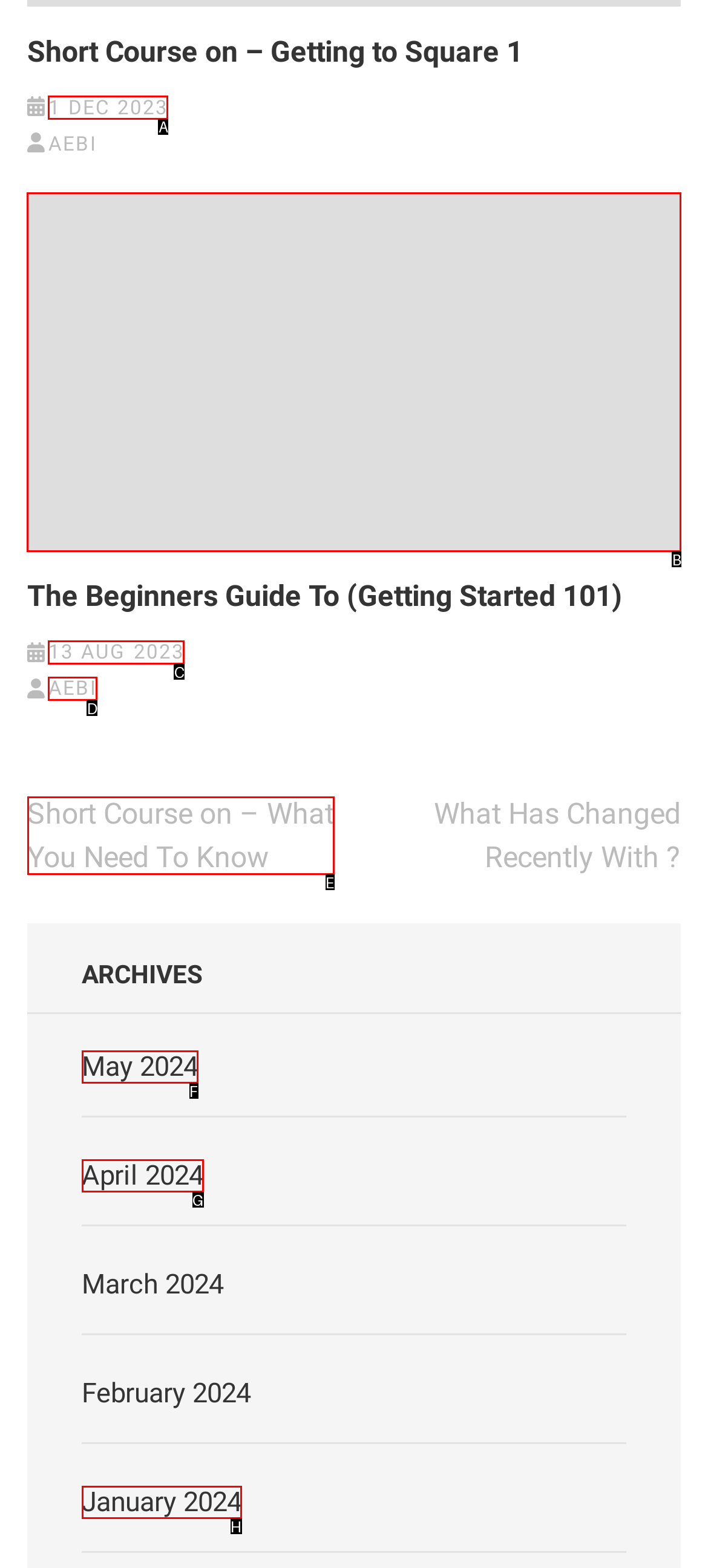Point out the specific HTML element to click to complete this task: view the image Reply with the letter of the chosen option.

B